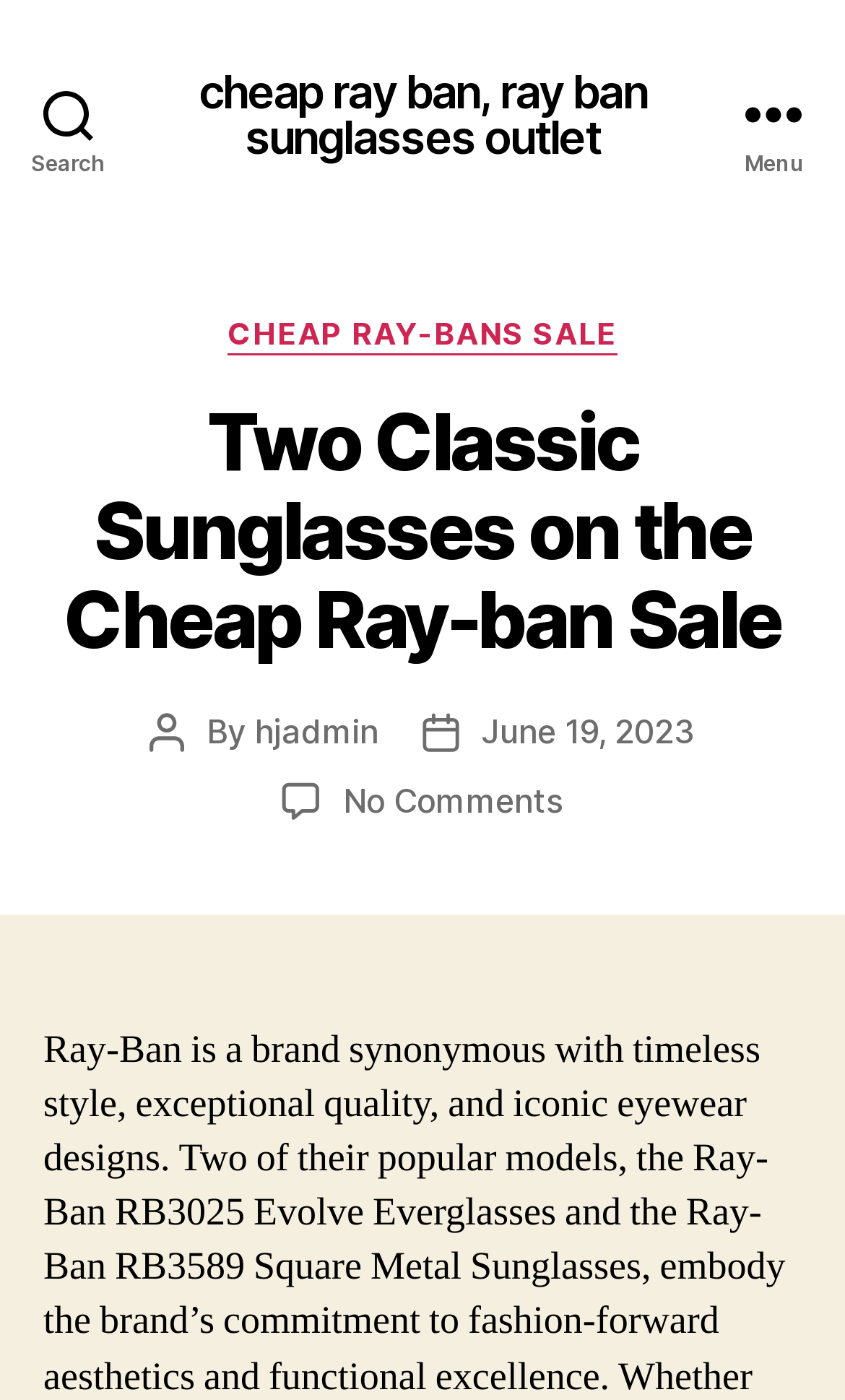Provide a short answer using a single word or phrase for the following question: 
What is the purpose of the 'Menu' button?

To show categories